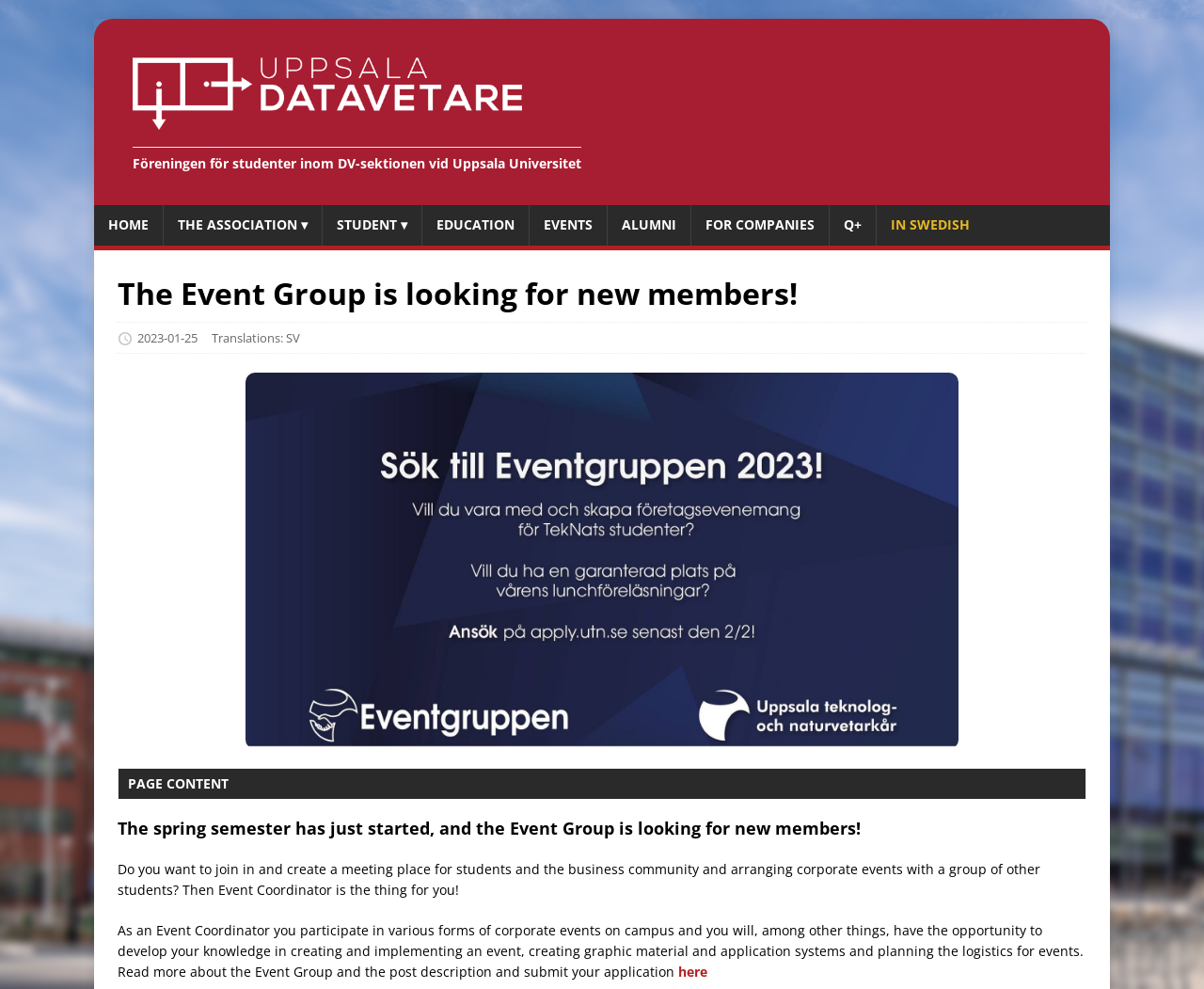What is the name of the association?
Using the image, respond with a single word or phrase.

Föreningen för studenter inom DV-sektionen vid Uppsala Universitet